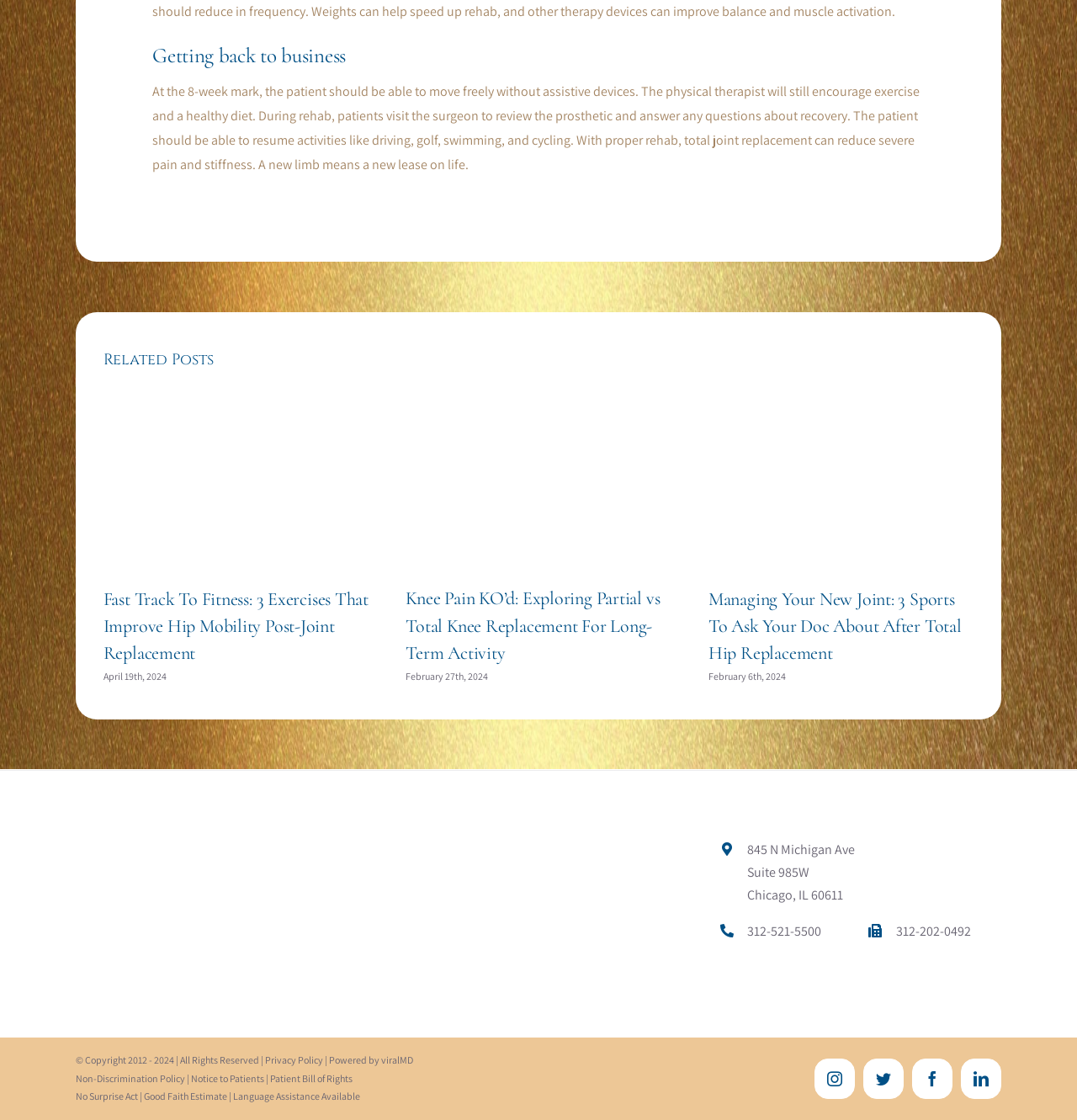Pinpoint the bounding box coordinates of the clickable area necessary to execute the following instruction: "Call 312-521-5500". The coordinates should be given as four float numbers between 0 and 1, namely [left, top, right, bottom].

[0.694, 0.821, 0.792, 0.841]